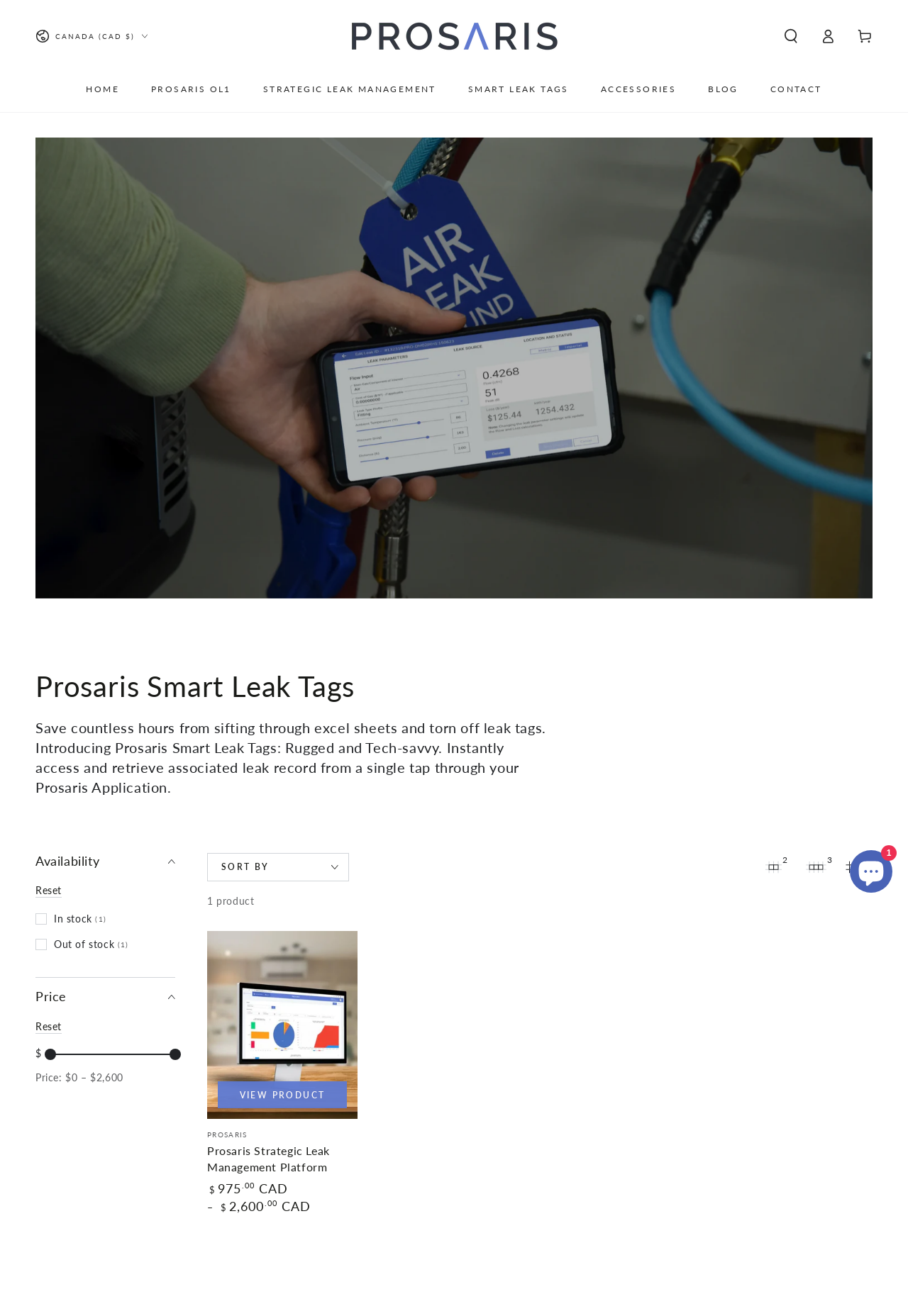Based on the description "Prosaris OL1", find the bounding box of the specified UI element.

[0.155, 0.055, 0.266, 0.08]